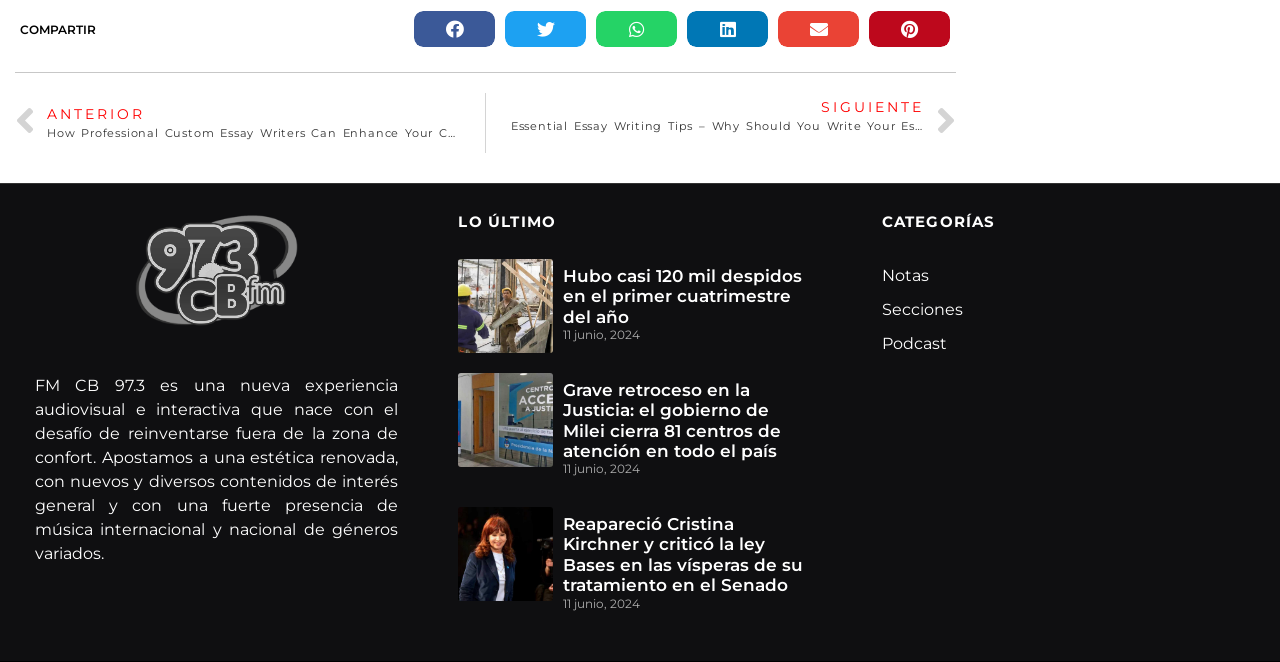What is the name of the radio station?
Please provide a single word or phrase as your answer based on the screenshot.

FM CB 97.3